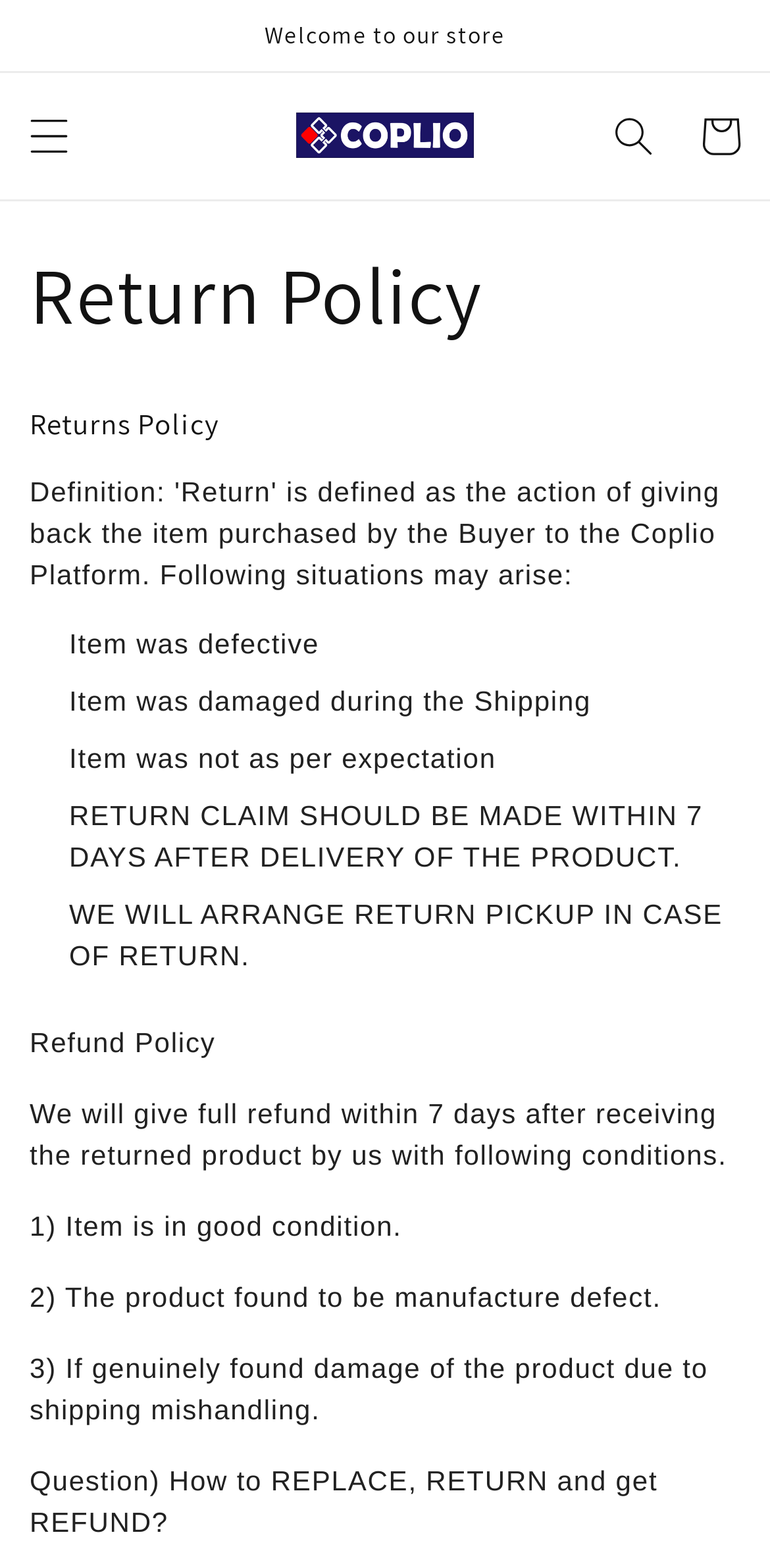Refer to the screenshot and give an in-depth answer to this question: How many days do I have to make a return claim?

According to the return policy, a return claim should be made within 7 days after delivery of the product.